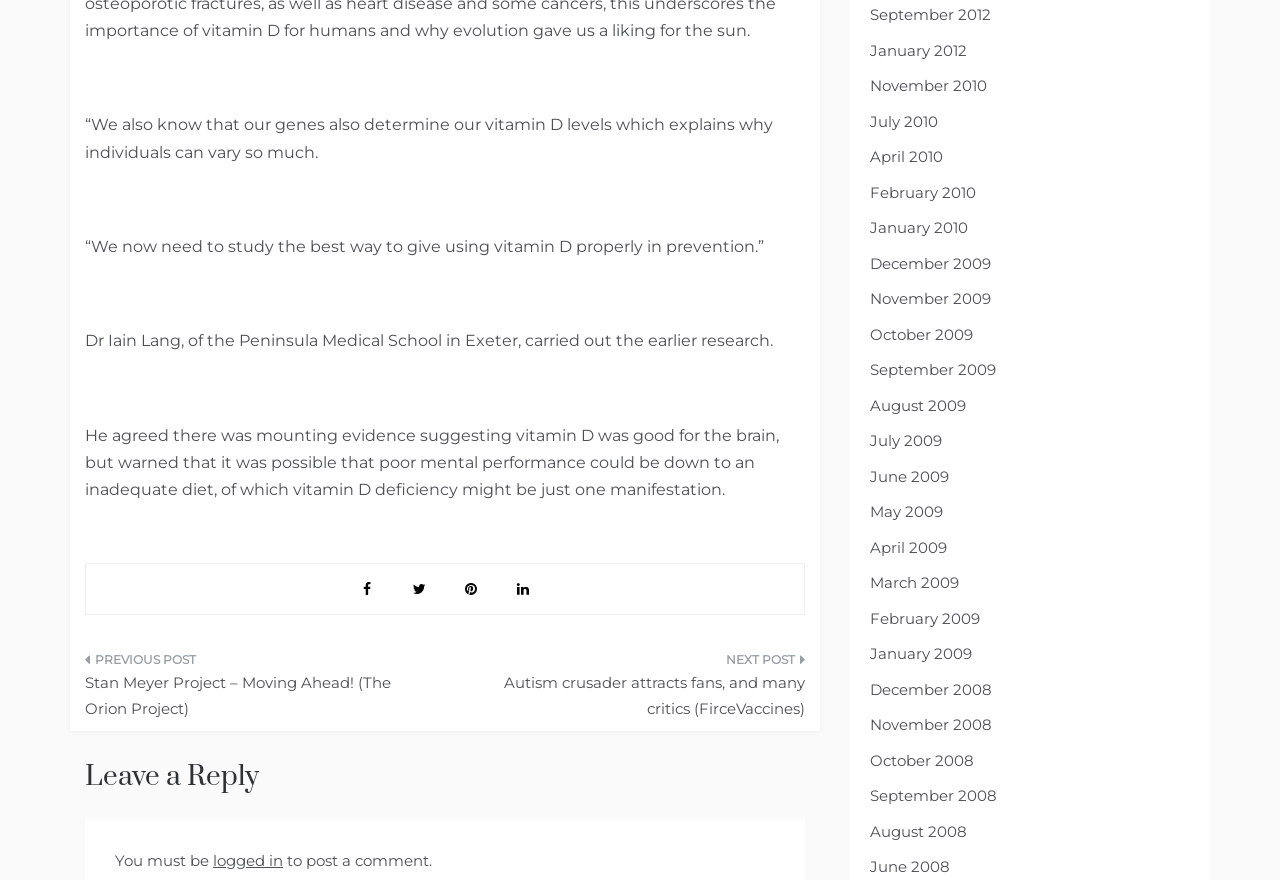Please specify the coordinates of the bounding box for the element that should be clicked to carry out this instruction: "Click on the previous post link". The coordinates must be four float numbers between 0 and 1, formatted as [left, top, right, bottom].

[0.066, 0.739, 0.336, 0.831]